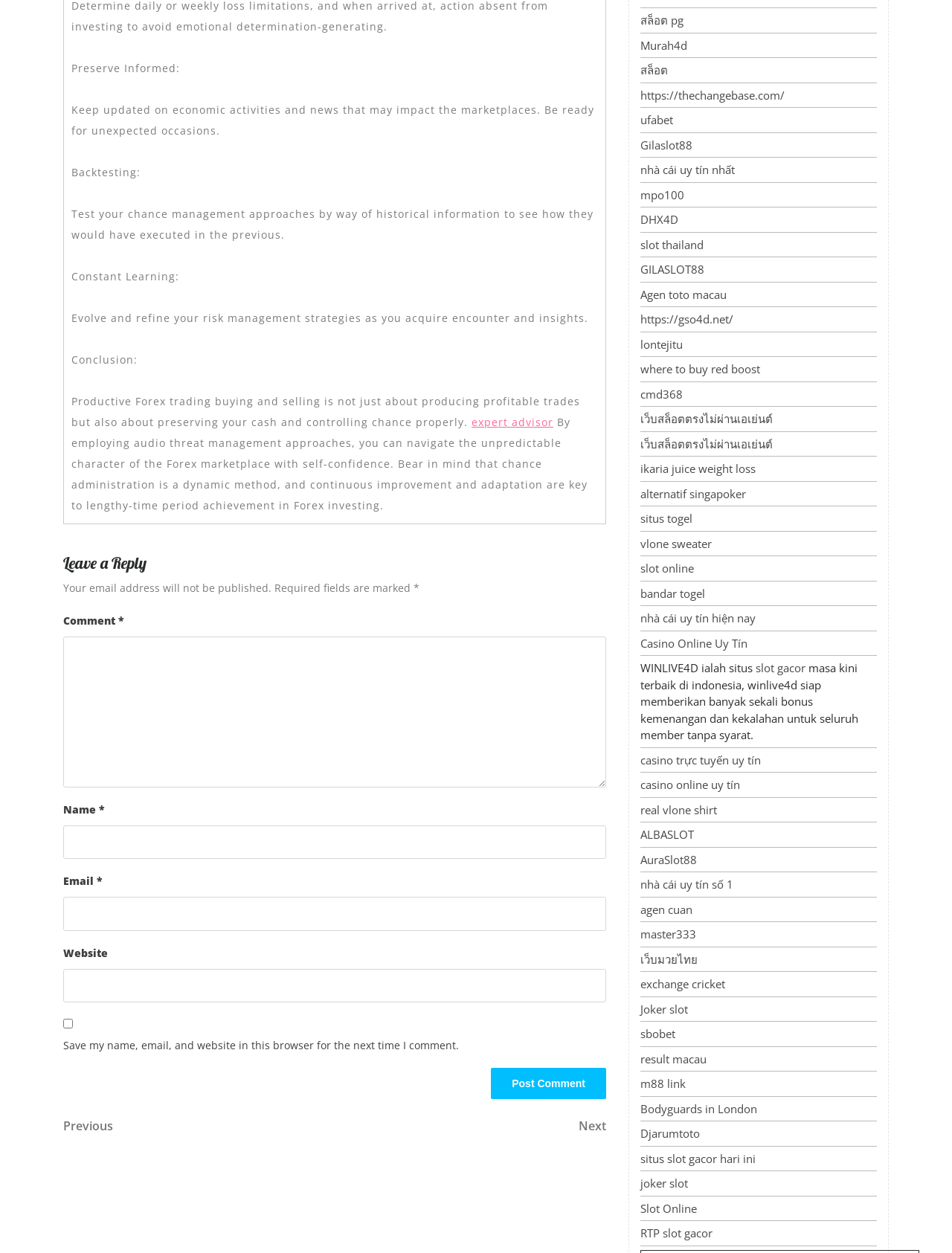Locate the bounding box coordinates of the clickable area to execute the instruction: "Visit the 'expert advisor' link". Provide the coordinates as four float numbers between 0 and 1, represented as [left, top, right, bottom].

[0.495, 0.331, 0.581, 0.342]